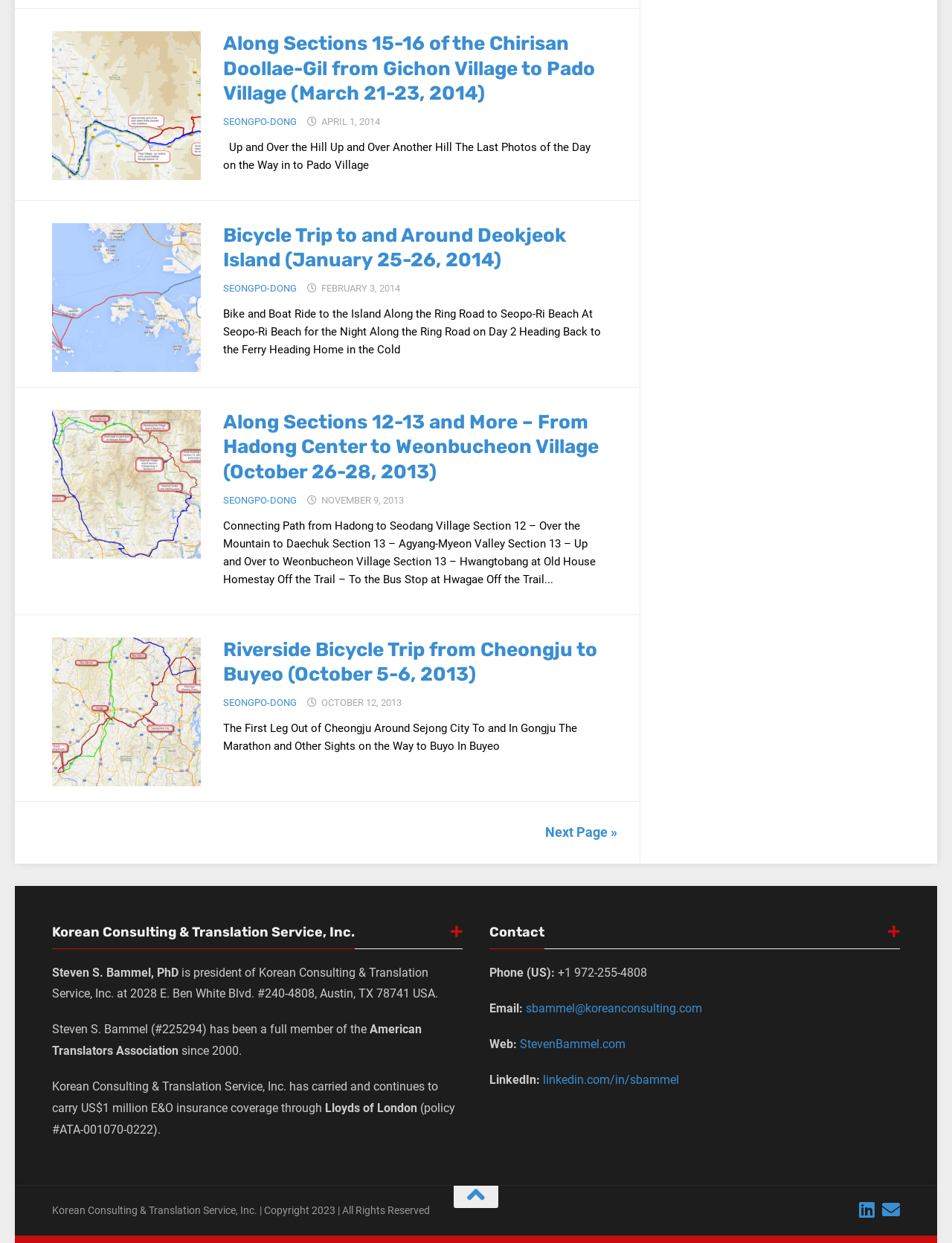Use a single word or phrase to answer this question: 
How many articles are on this webpage?

4